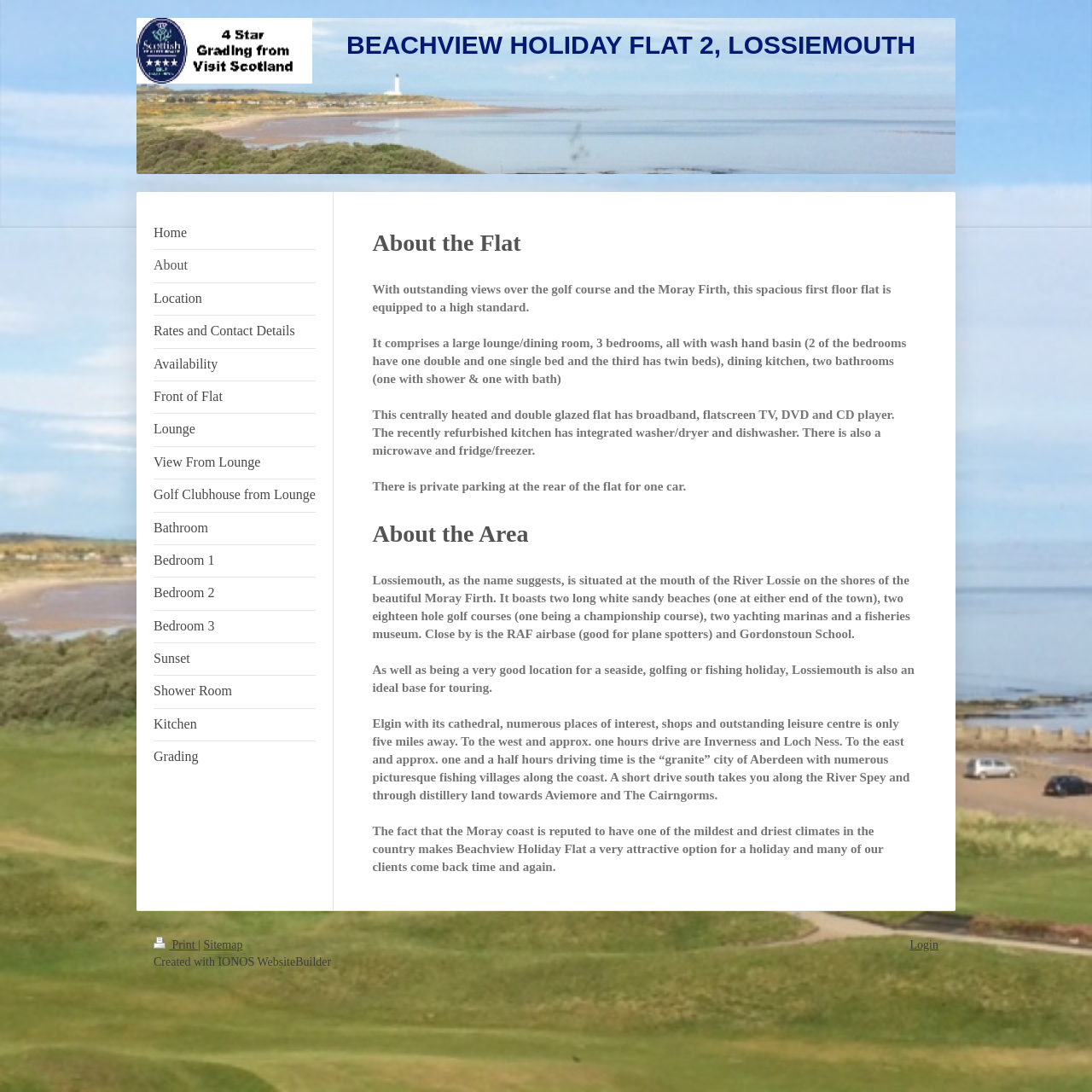Give a concise answer of one word or phrase to the question: 
What is the feature of the kitchen?

Integrated washer/dryer and dishwasher